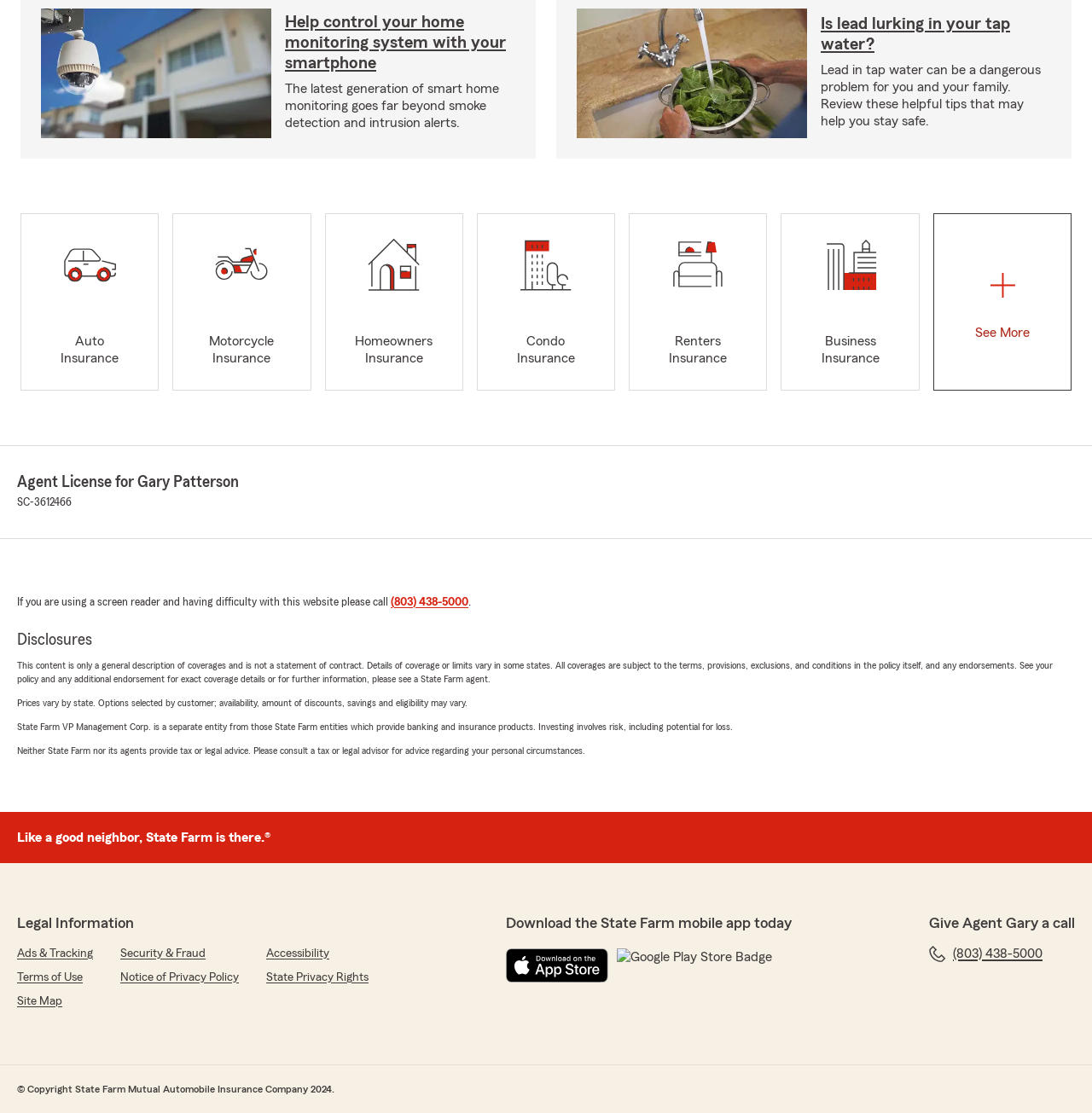Please find the bounding box coordinates of the element that must be clicked to perform the given instruction: "Call agent Gary". The coordinates should be four float numbers from 0 to 1, i.e., [left, top, right, bottom].

[0.851, 0.849, 0.955, 0.864]